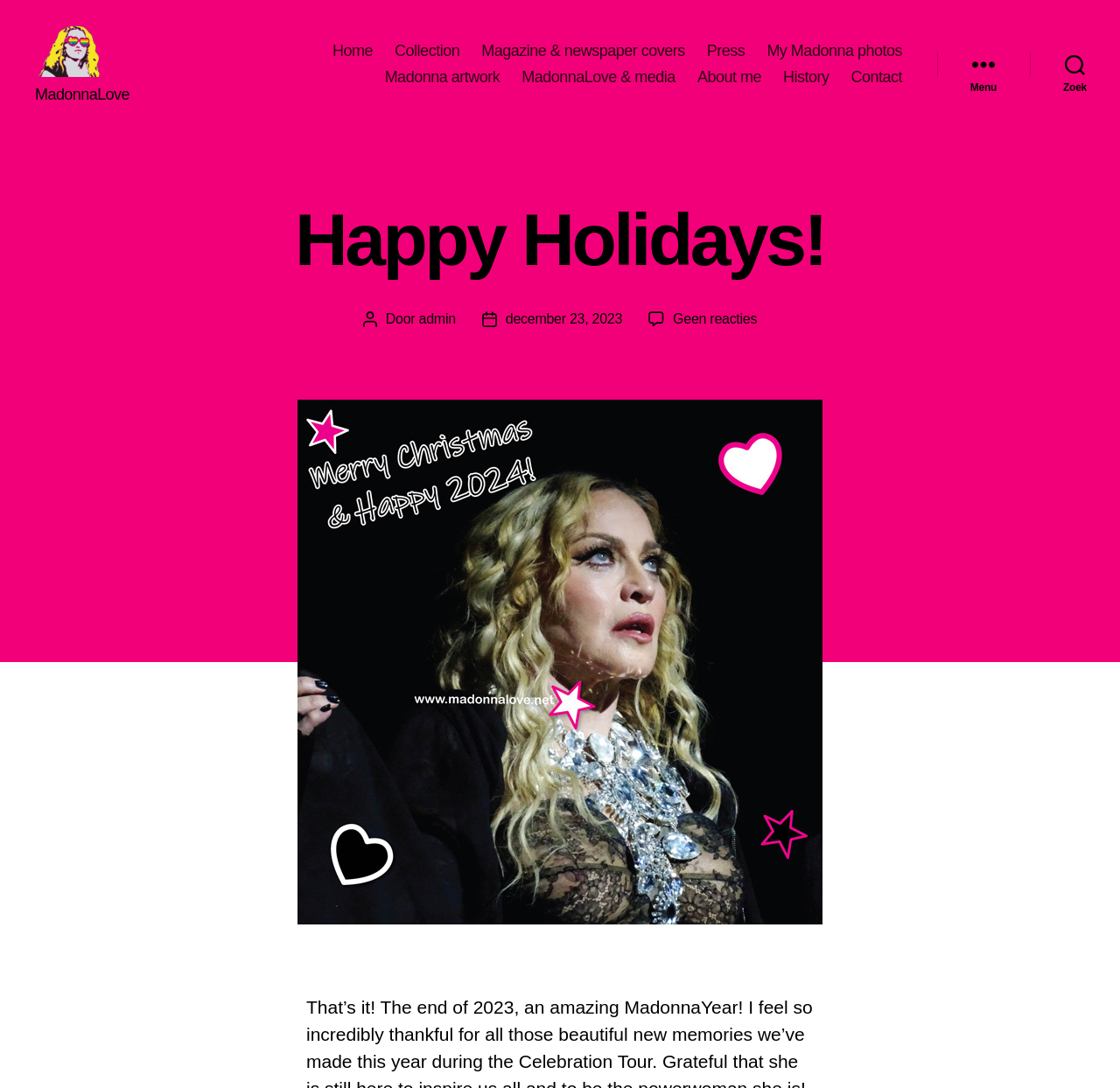Respond to the following question using a concise word or phrase: 
What is the date of the latest article?

December 23, 2023